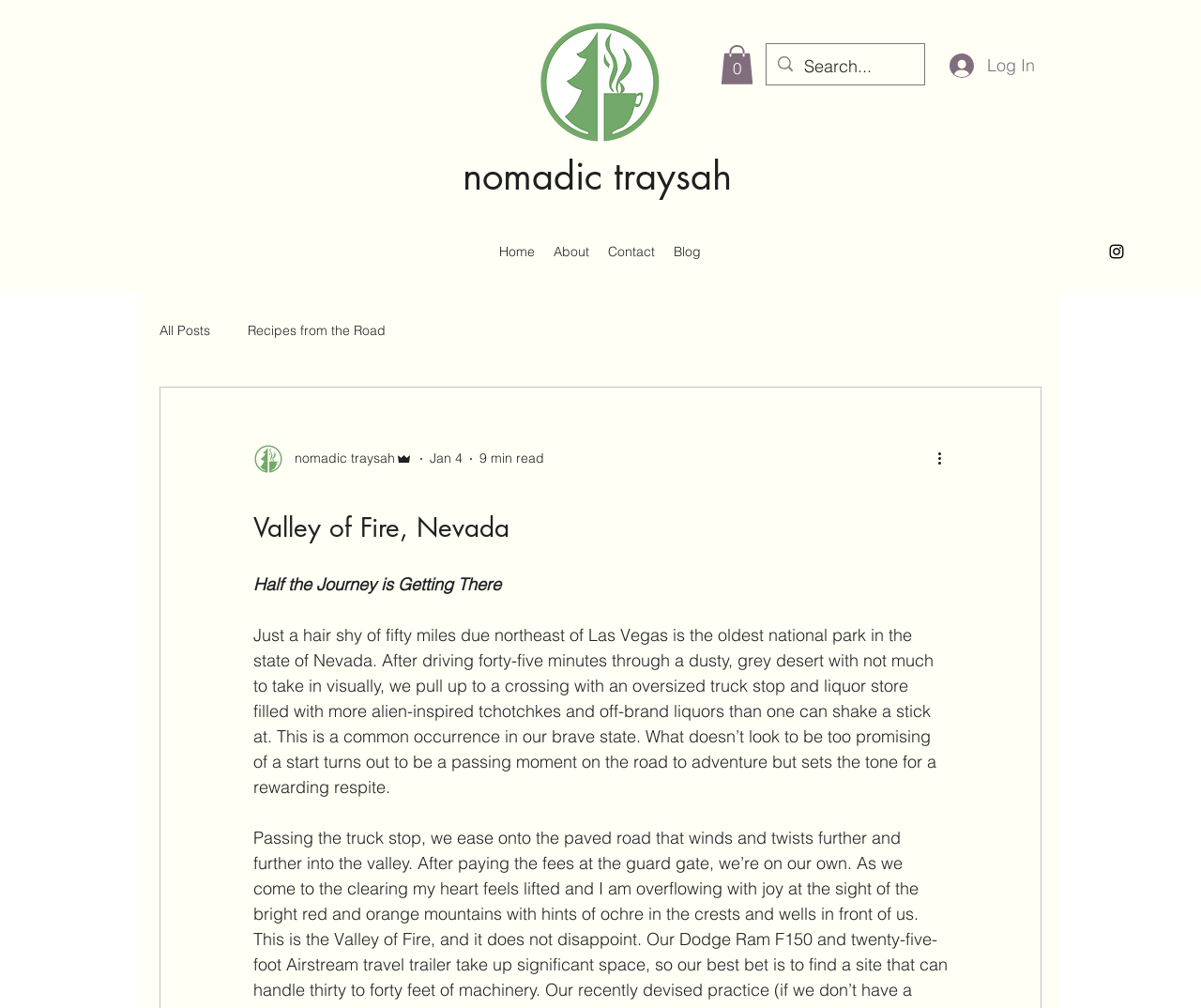Show me the bounding box coordinates of the clickable region to achieve the task as per the instruction: "Read more about Valley of Fire, Nevada".

[0.211, 0.495, 0.789, 0.544]